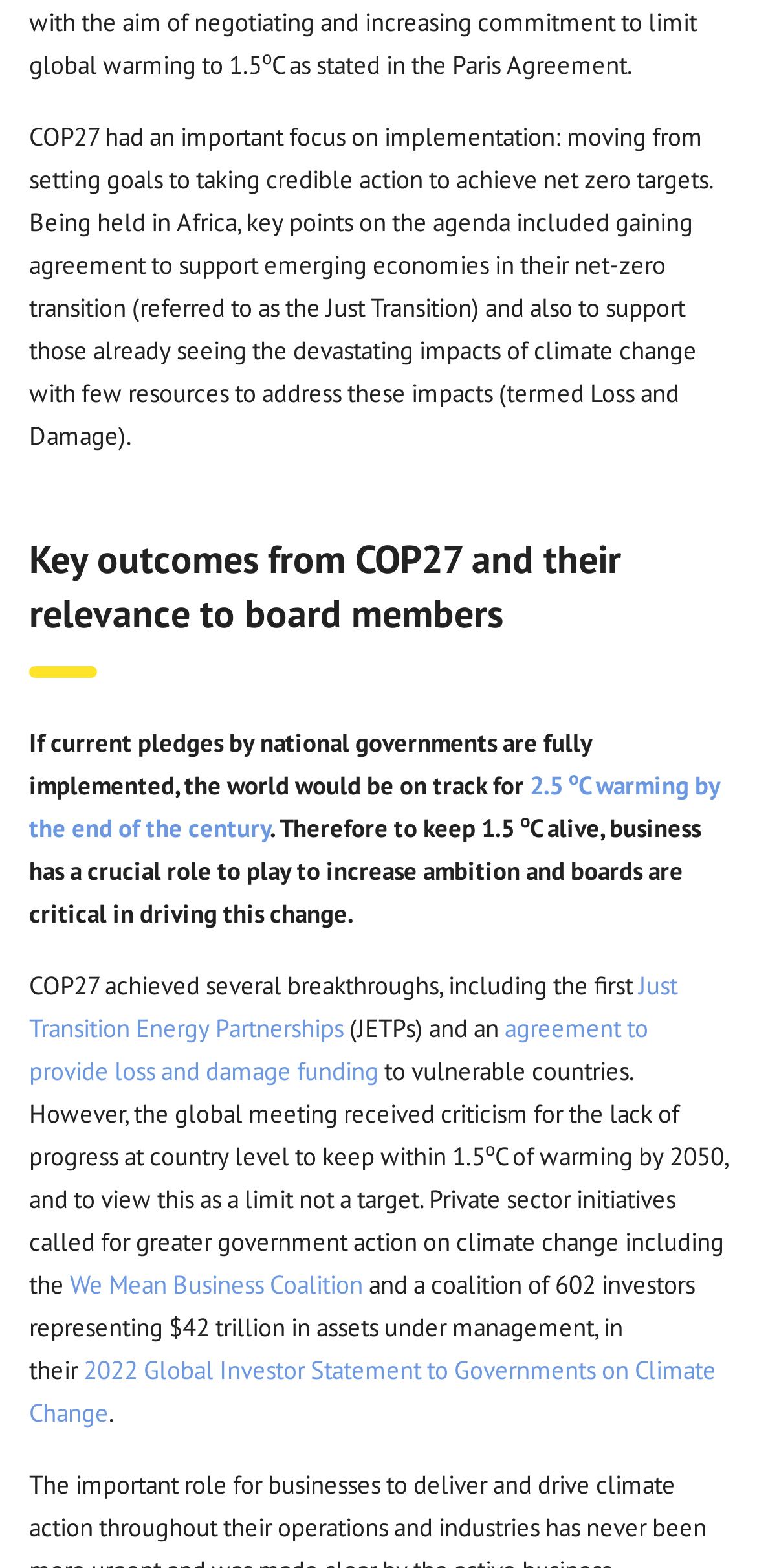Respond concisely with one word or phrase to the following query:
What is the target temperature to keep alive?

1.5°C